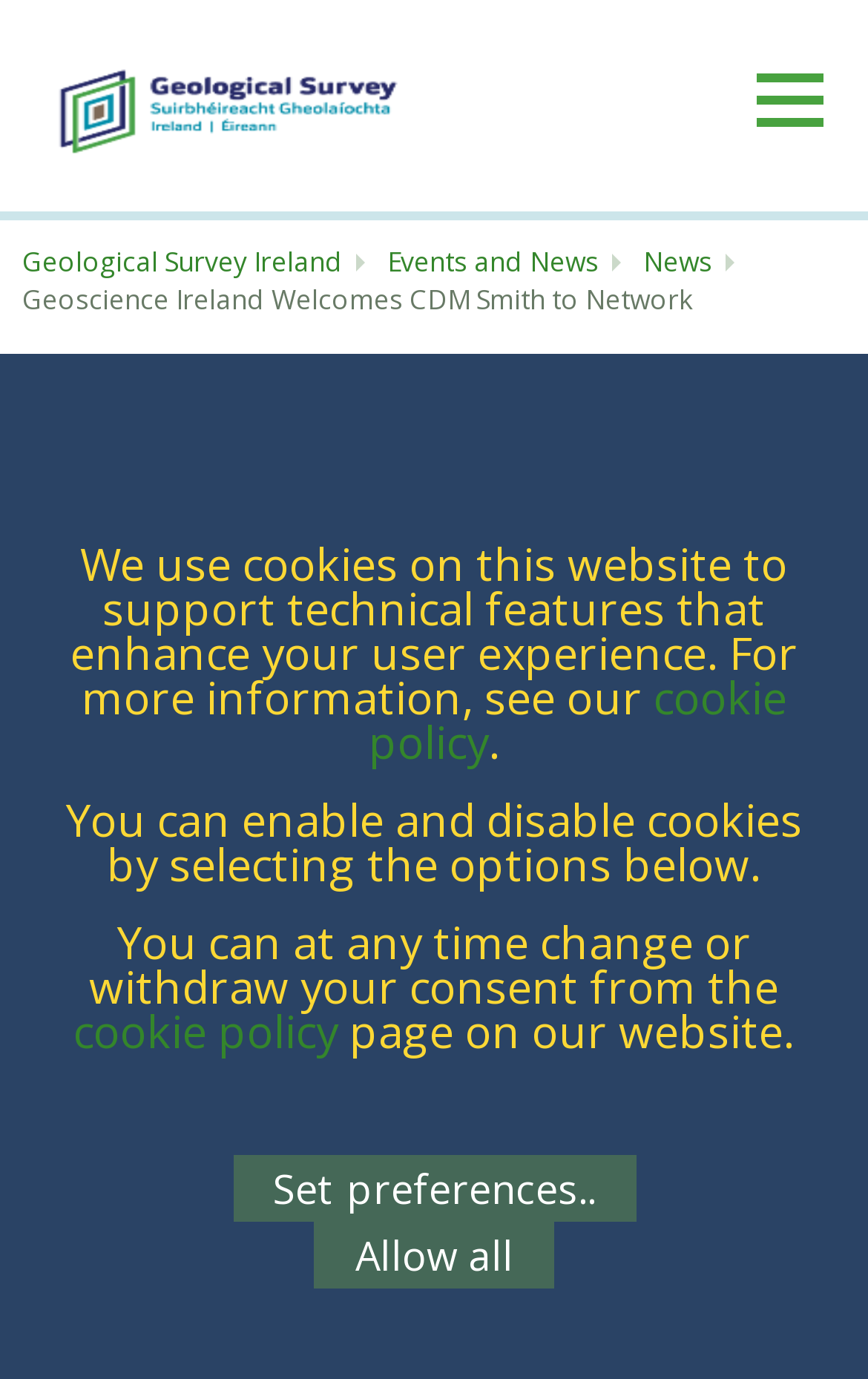Determine the bounding box coordinates of the clickable region to follow the instruction: "Go to Geological Survey of Ireland".

[0.026, 0.0, 0.5, 0.129]